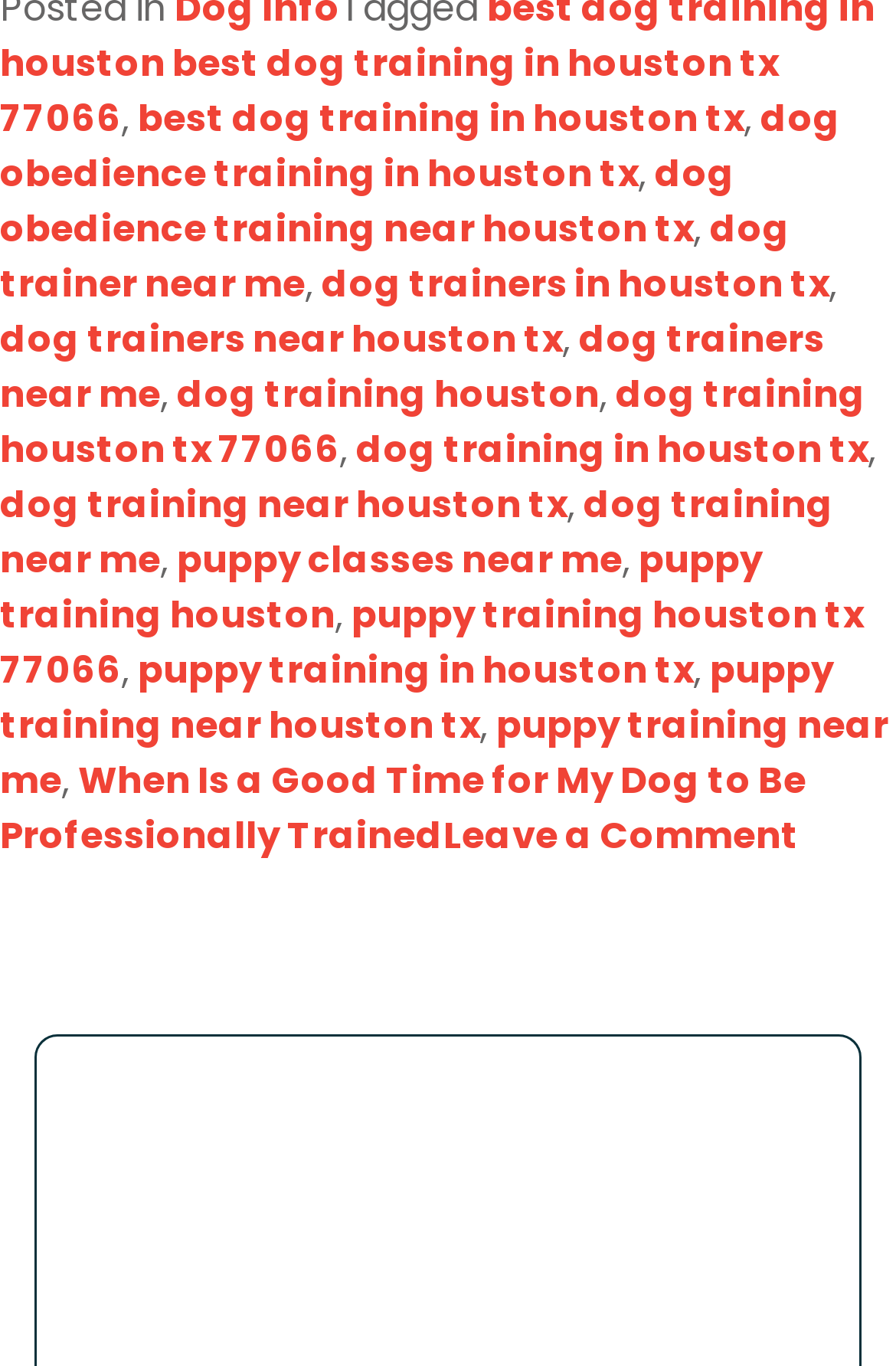Please specify the bounding box coordinates of the region to click in order to perform the following instruction: "read When Is a Good Time for My Dog to Be Professionally Trained".

[0.0, 0.552, 0.9, 0.631]